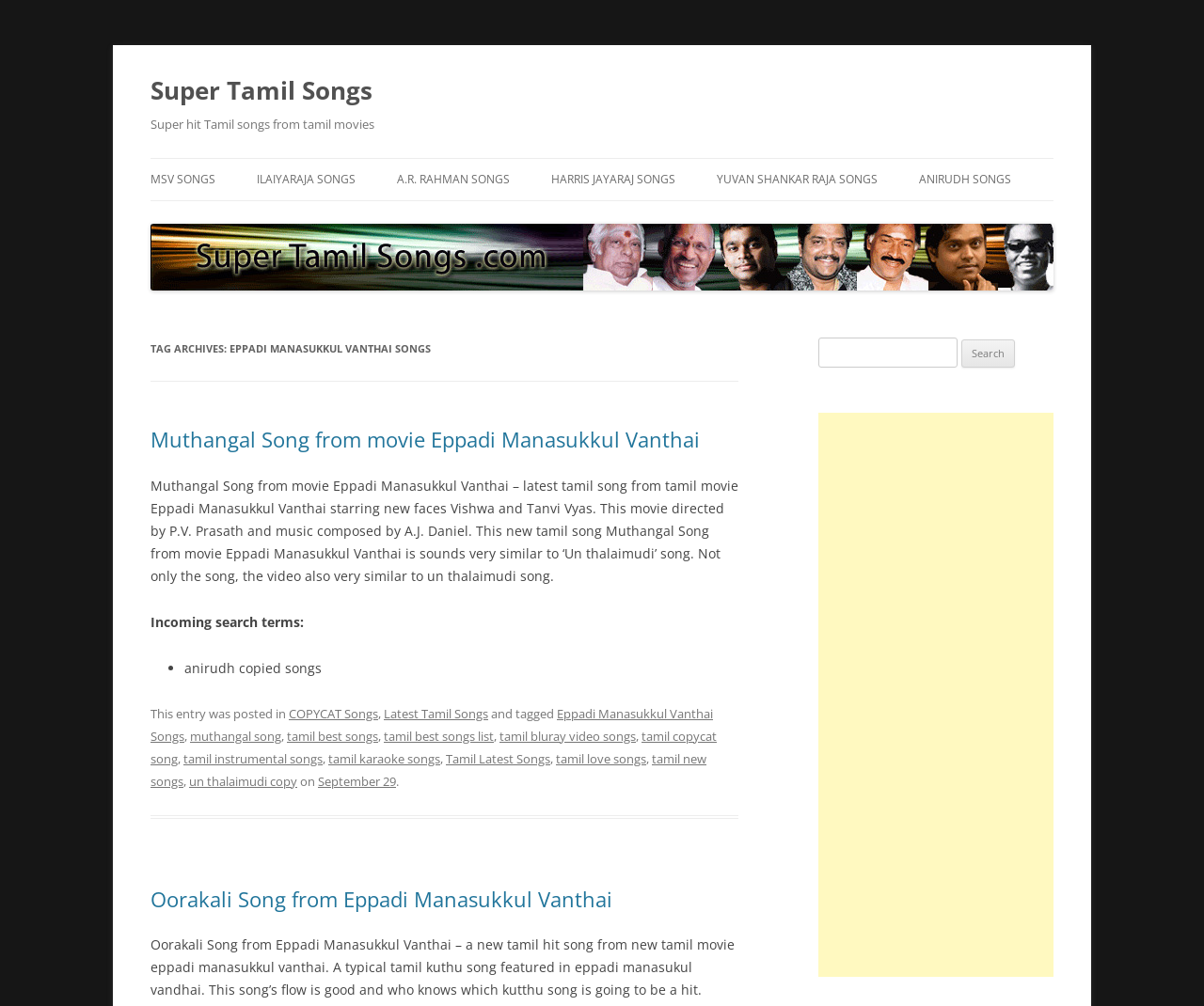Create a detailed narrative of the webpage’s visual and textual elements.

This webpage is an archive of Tamil songs from the movie Eppadi Manasukkul Vanthai. At the top, there is a heading "Super Tamil Songs" with a link to the same title. Below it, there is a heading "Super hit Tamil songs from tamil movies". 

On the left side, there are several links to different music composers, including MSV, Ilaiyaraaja, A.R. Rahman, Harris Jayaraj, Yuvan Shankar Raja, and Anirudh. 

Below these links, there is an article section that contains information about the song "Muthangal" from the movie Eppadi Manasukkul Vanthai. The article provides details about the song, including its similarity to another song "Un thalaimudi". 

There are also several links to related search terms, including "anirudh copied songs", "COPYCAT Songs", "Latest Tamil Songs", and more. 

At the bottom of the page, there is a footer section that contains links to categories and tags, including "Eppadi Manasukkul Vanthai Songs", "muthangal song", "tamil best songs", and more. 

On the right side, there is a search bar with a button to search for specific songs or keywords. Below the search bar, there is an advertisement iframe.